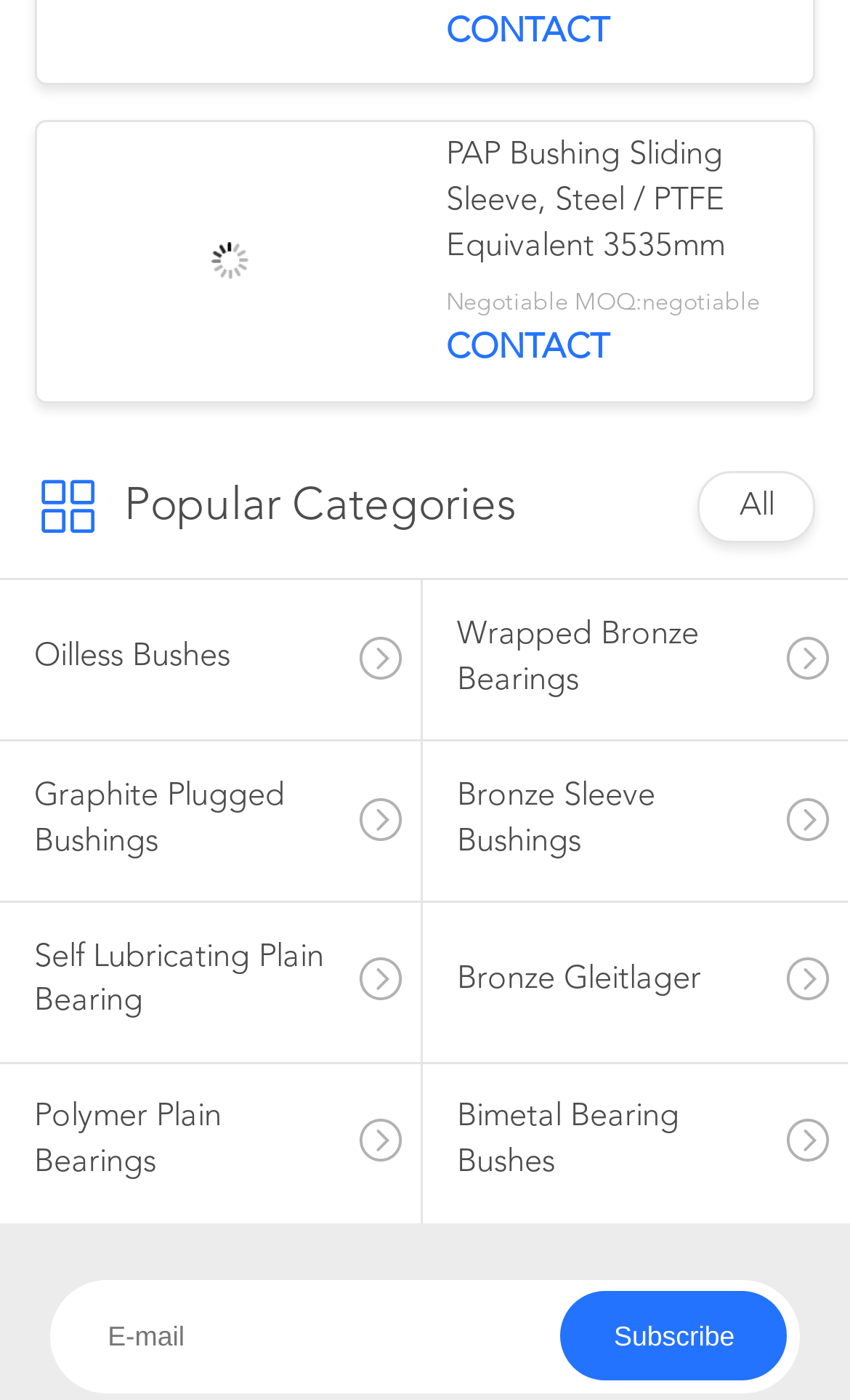Given the element description, predict the bounding box coordinates in the format (top-left x, top-left y, bottom-right x, bottom-right y), using floating point numbers between 0 and 1: Subscribe

[0.66, 0.922, 0.927, 0.987]